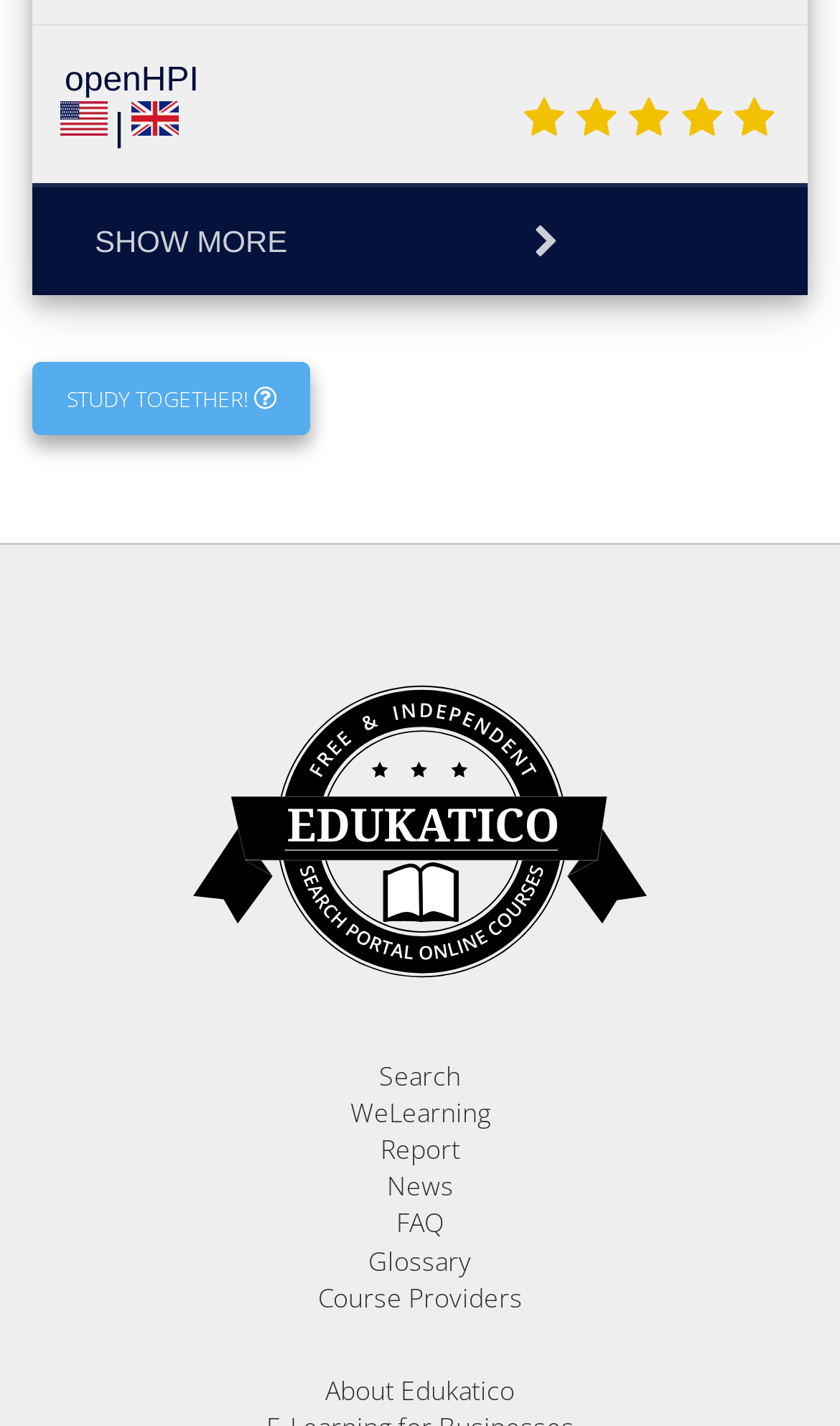Determine the bounding box coordinates of the clickable region to follow the instruction: "Click the 'STUDY TOGETHER!' button".

[0.038, 0.253, 0.369, 0.305]